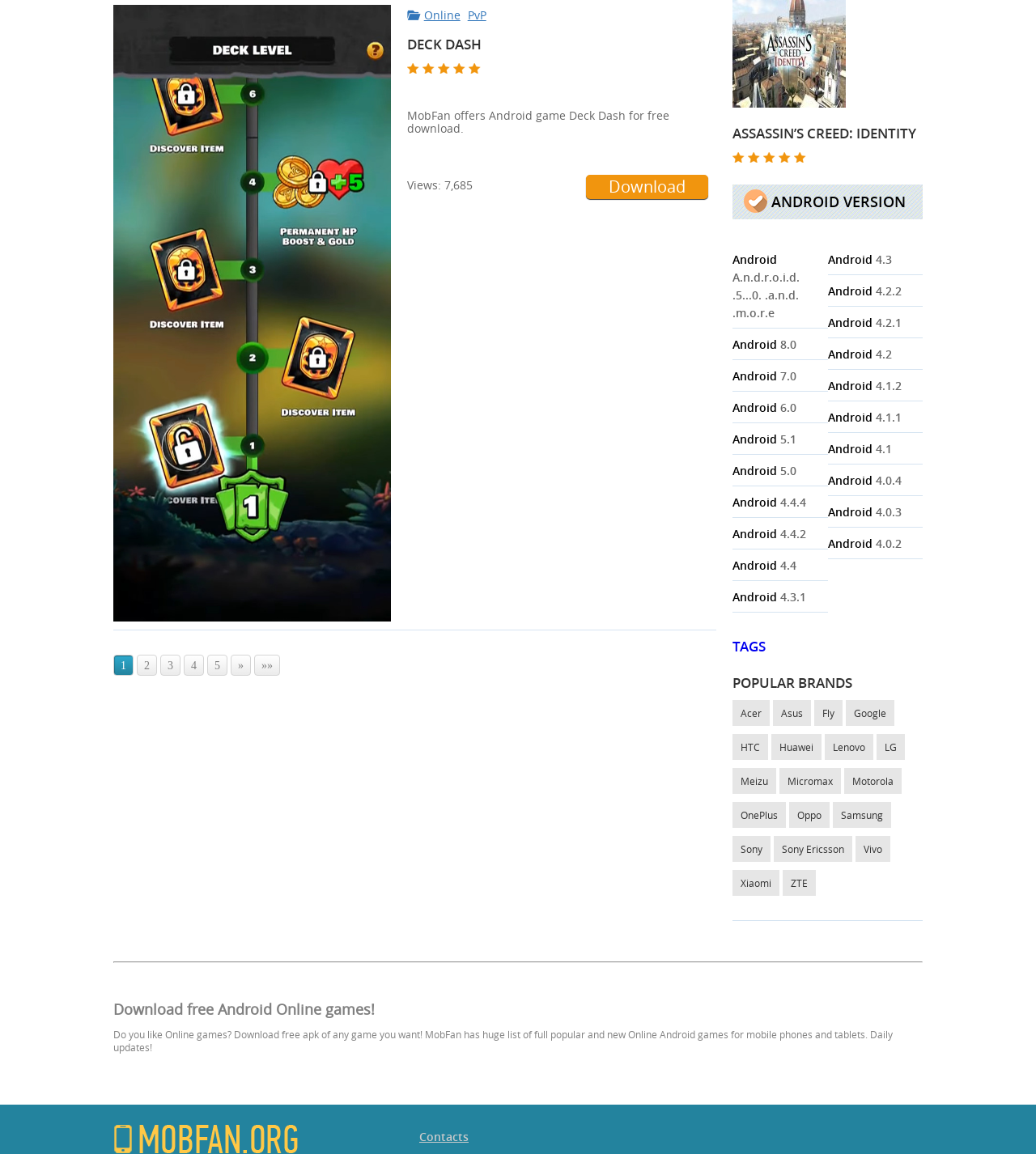Respond to the question with just a single word or phrase: 
What is the purpose of the webpage?

Download free Android games